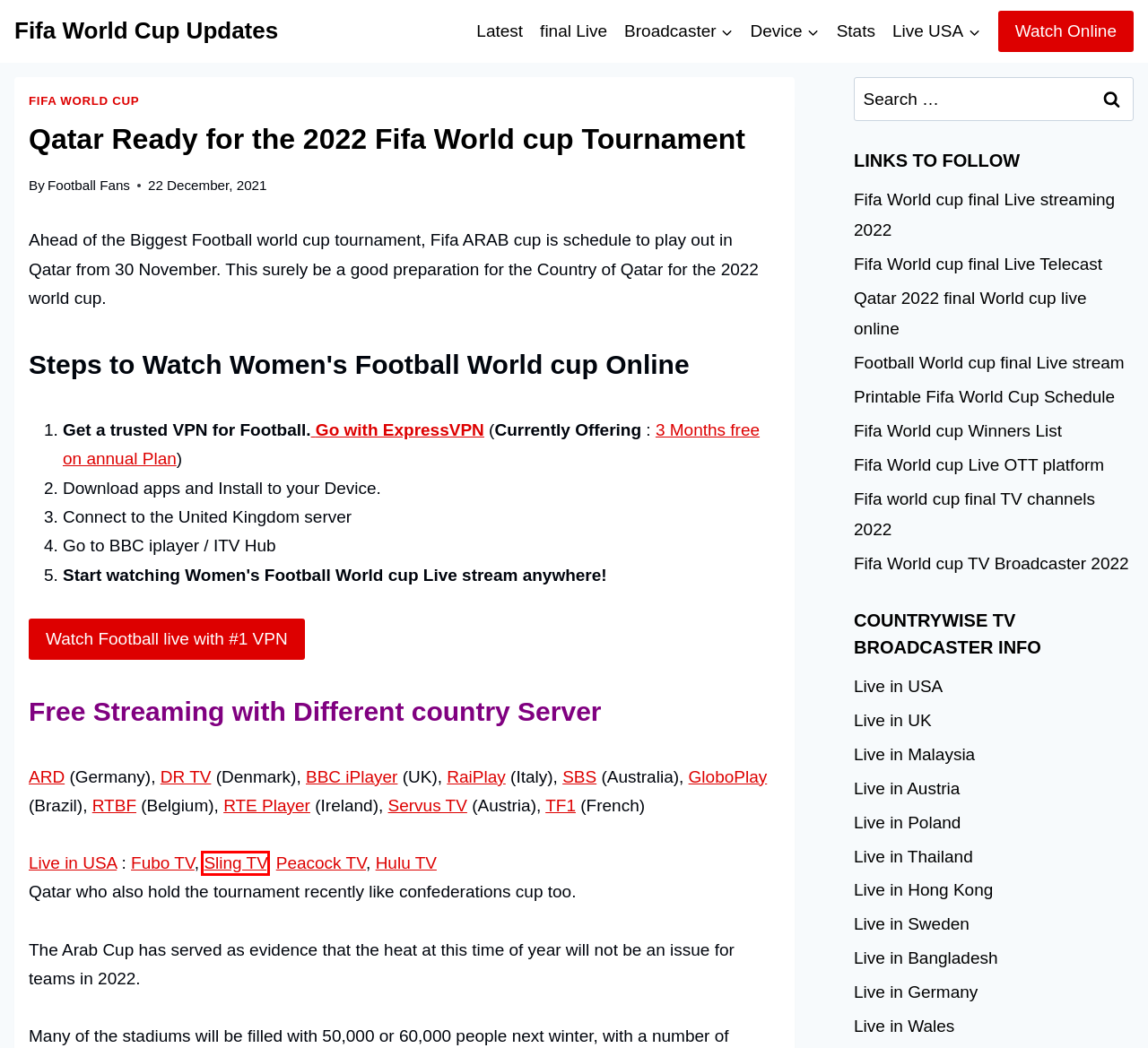Examine the screenshot of a webpage with a red rectangle bounding box. Select the most accurate webpage description that matches the new webpage after clicking the element within the bounding box. Here are the candidates:
A. Hulu+ TV Stream Fifa Women's WC live in USA
B. Fifa Women's World cup PDF Group Stage Match Schedule 2023, Download Printable Image
C. Device Archives - Fifa World Cup Updates
D. Guide to Stream Fifa Women's world cup on OTT Platform
E. Guide to Watch Fifa Women's World Cup Live on Peacock TV
F. Enjoy 2023 Fifa Women's World cup Live on Sling TV in USA
G. Watch Fifa Women's World cup Live on TVP Channel
H. 2023 Fifa Women's World Cup Live on Fubo TV (Paid Option)

F